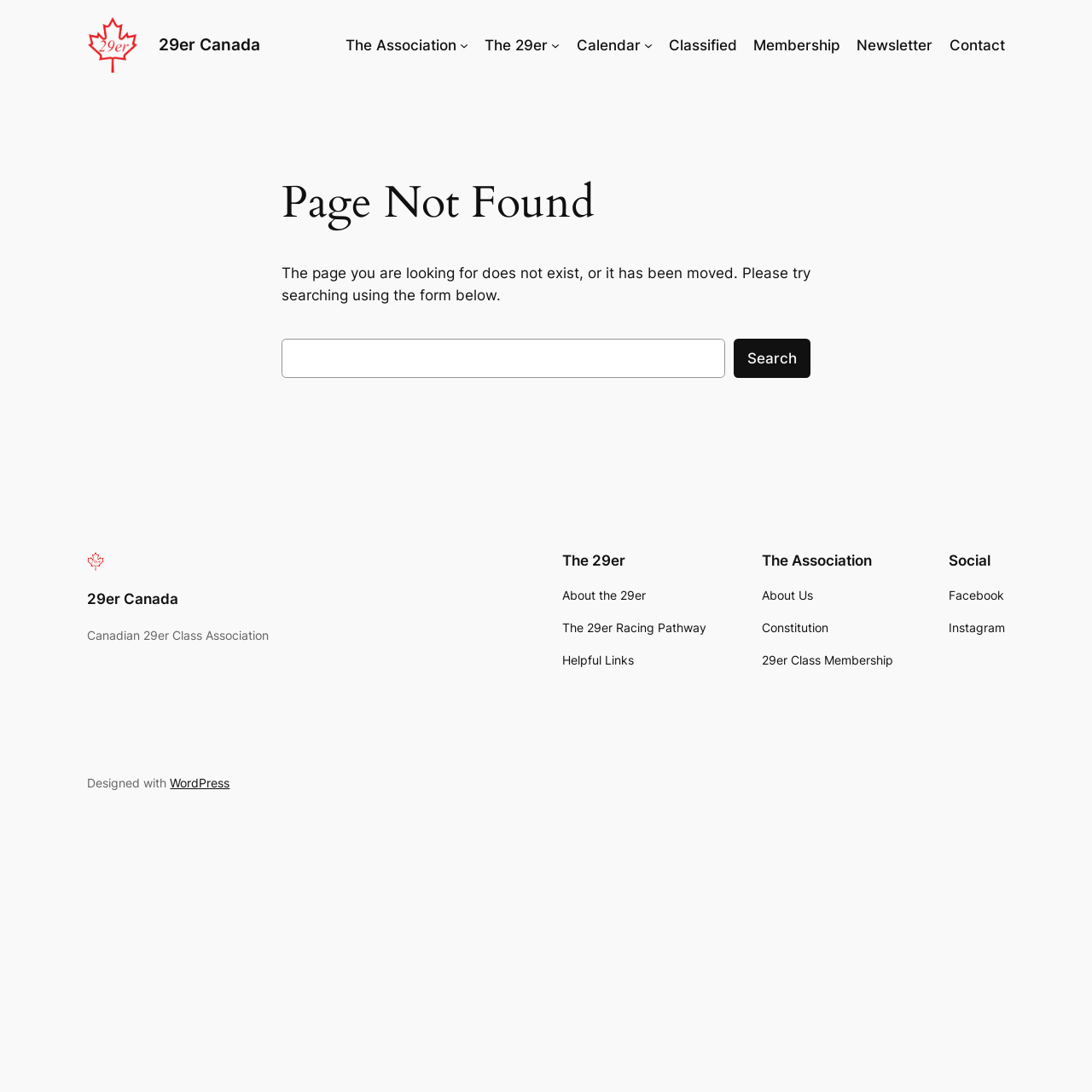Find the bounding box coordinates of the clickable region needed to perform the following instruction: "Go to The Association page". The coordinates should be provided as four float numbers between 0 and 1, i.e., [left, top, right, bottom].

[0.316, 0.031, 0.418, 0.052]